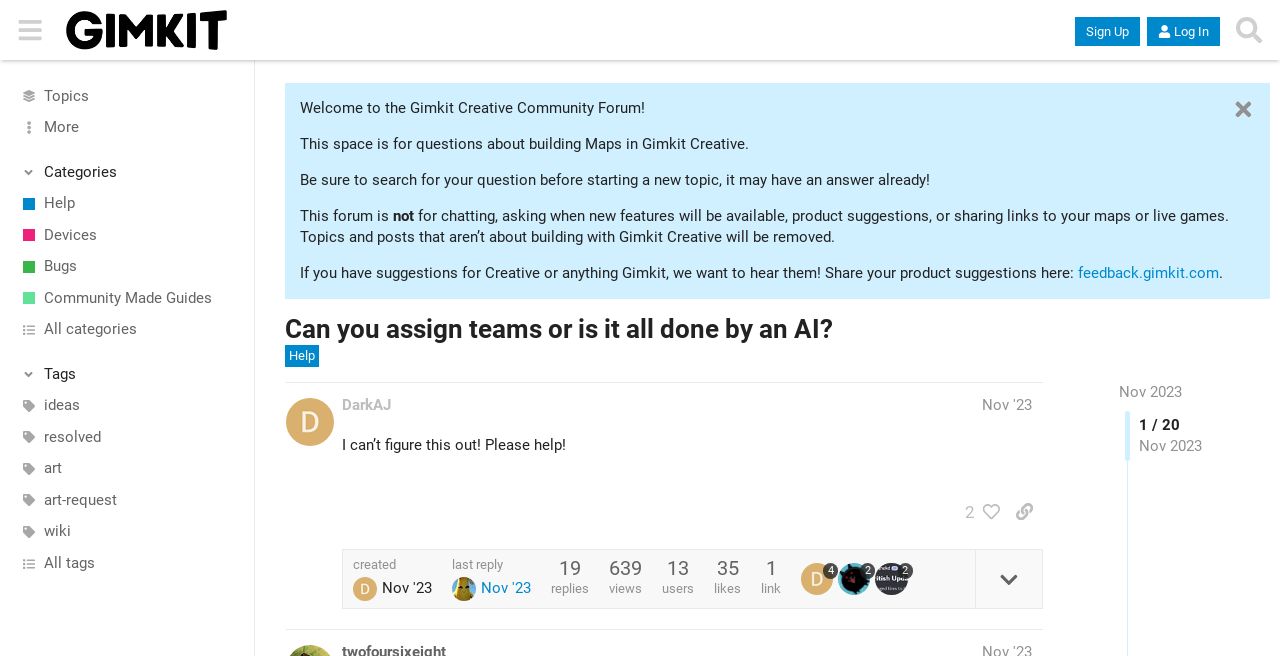When was the post created?
Please answer the question as detailed as possible based on the image.

I found the answer by looking at the generic text 'Nov 8, 2023 6:17 pm' which is located below the post author's name.